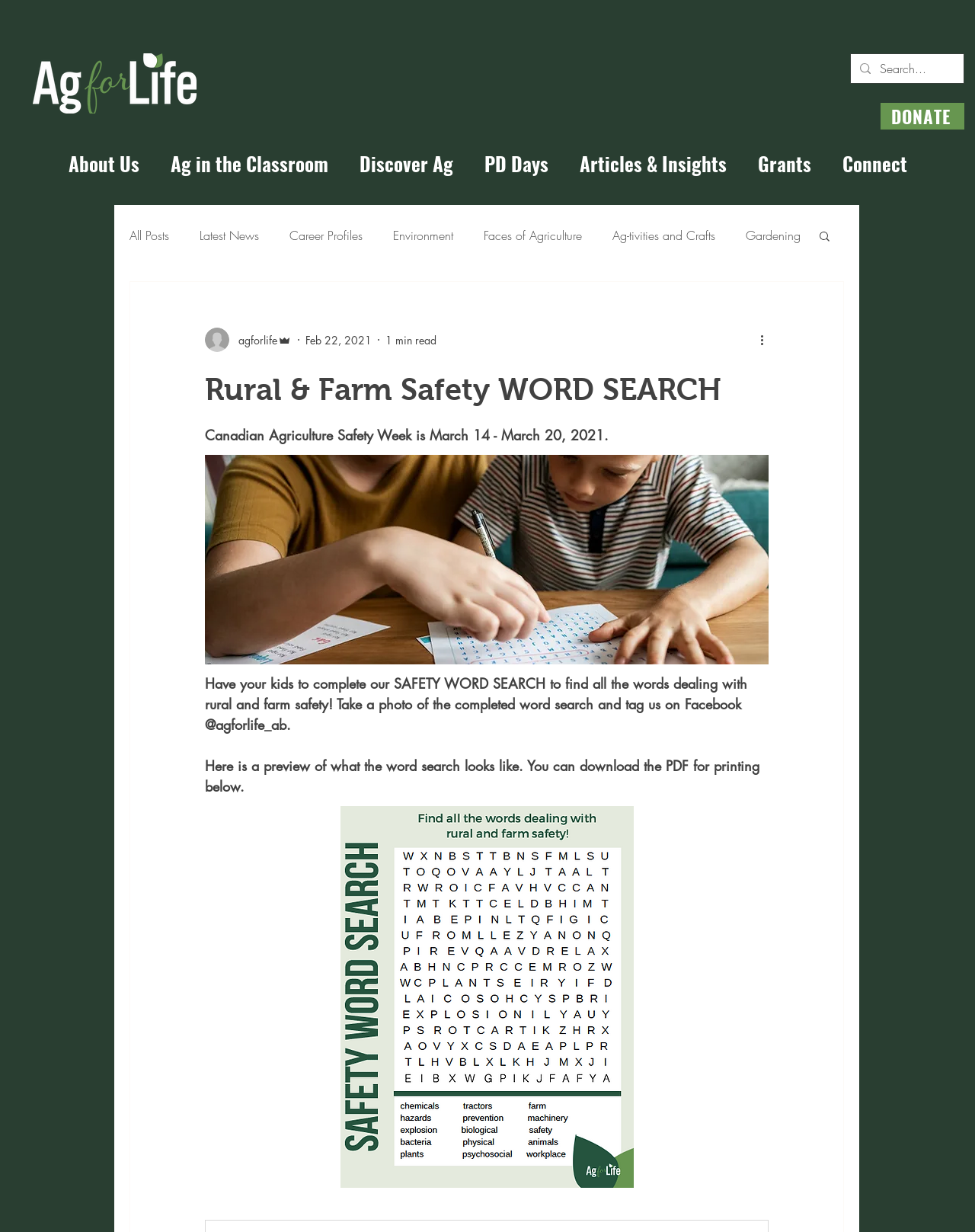Please provide the bounding box coordinates in the format (top-left x, top-left y, bottom-right x, bottom-right y). Remember, all values are floating point numbers between 0 and 1. What is the bounding box coordinate of the region described as: Terms and Conditions

None